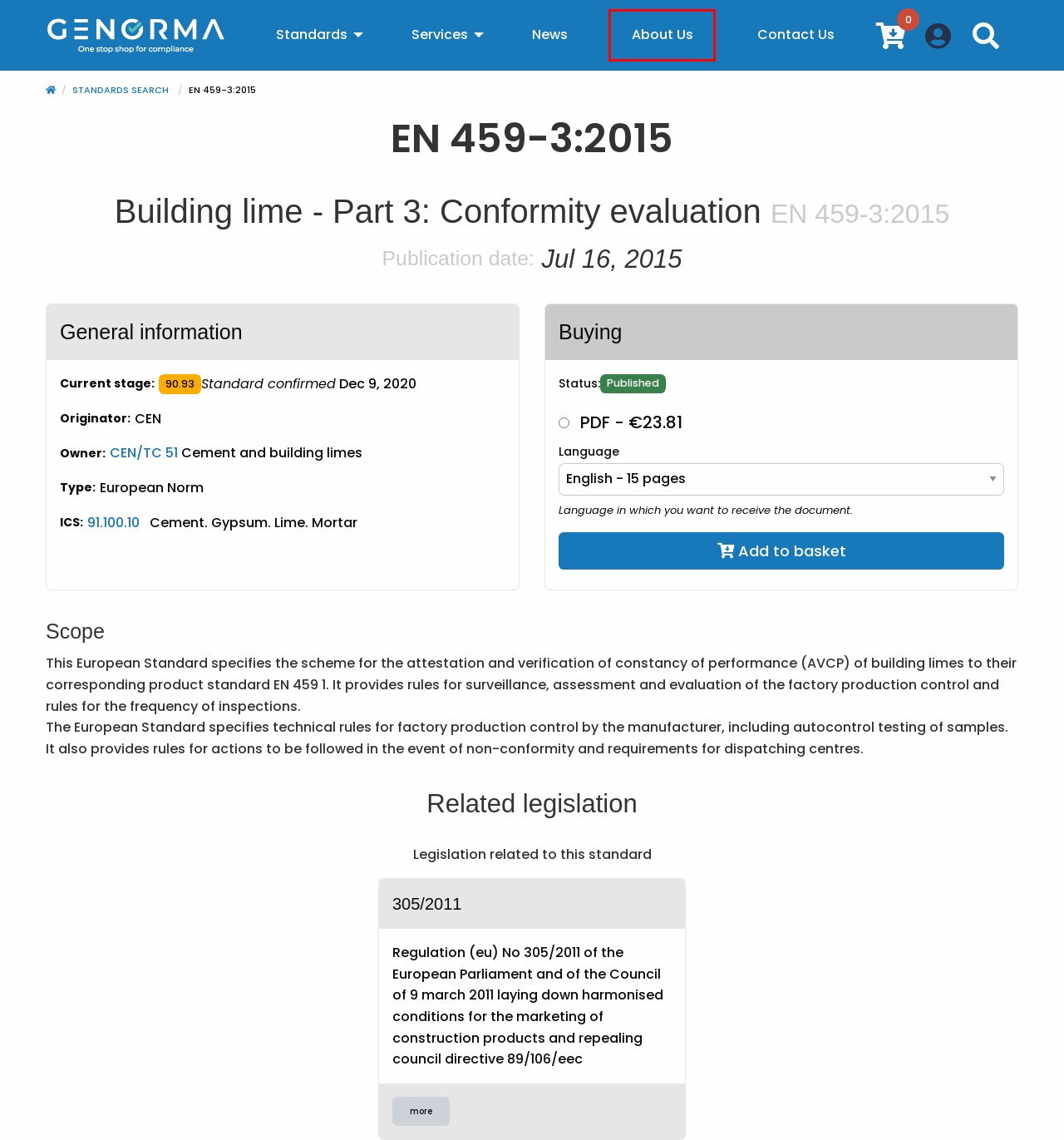Examine the screenshot of a webpage with a red bounding box around a UI element. Your task is to identify the webpage description that best corresponds to the new webpage after clicking the specified element. The given options are:
A. Contact
B. Top European and International Standards
C. Standards
D. Standards search
E. Services
F. About Us
G. CEN European Standards
H. News

F